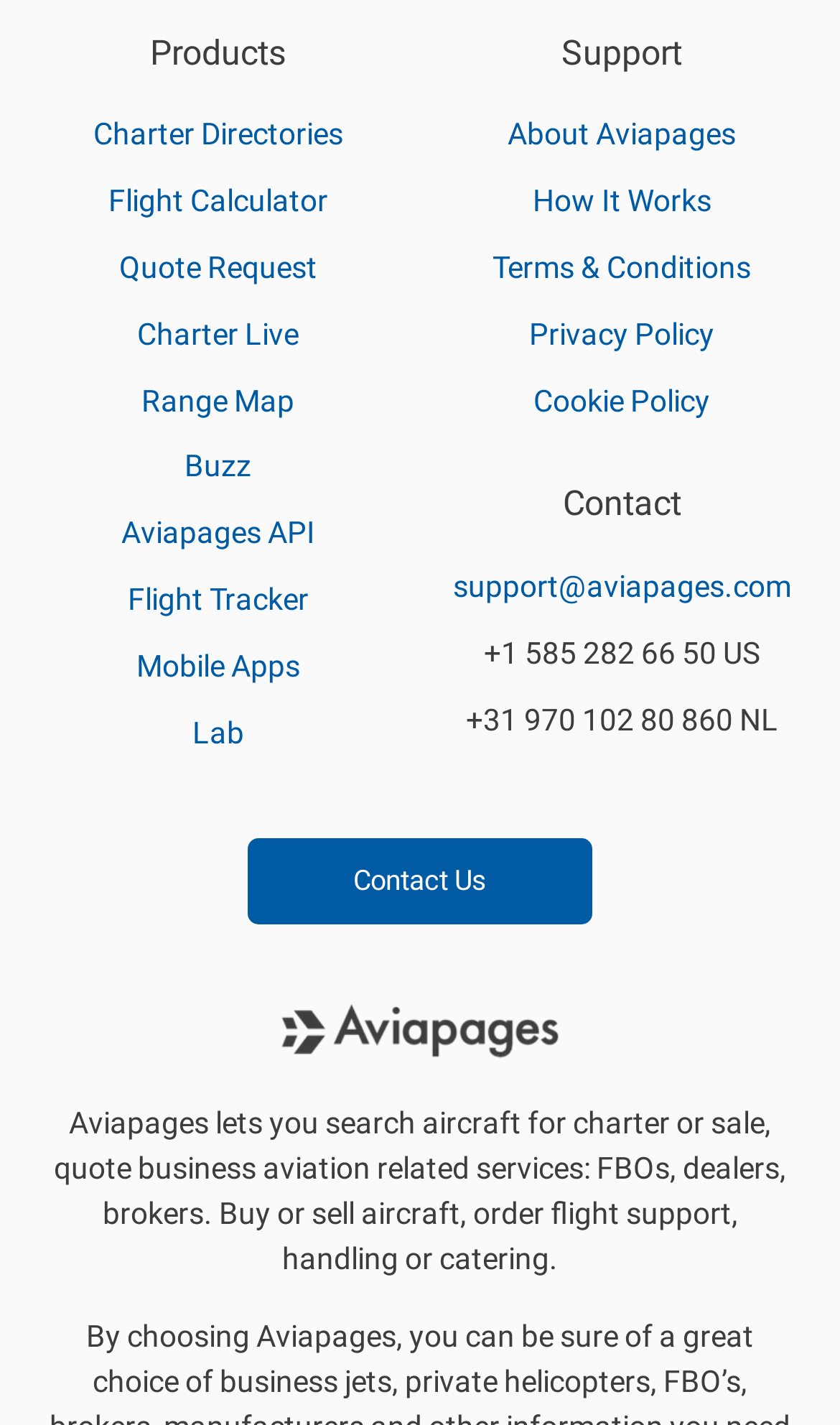Determine the coordinates of the bounding box that should be clicked to complete the instruction: "Calculate a flight". The coordinates should be represented by four float numbers between 0 and 1: [left, top, right, bottom].

[0.129, 0.129, 0.39, 0.153]